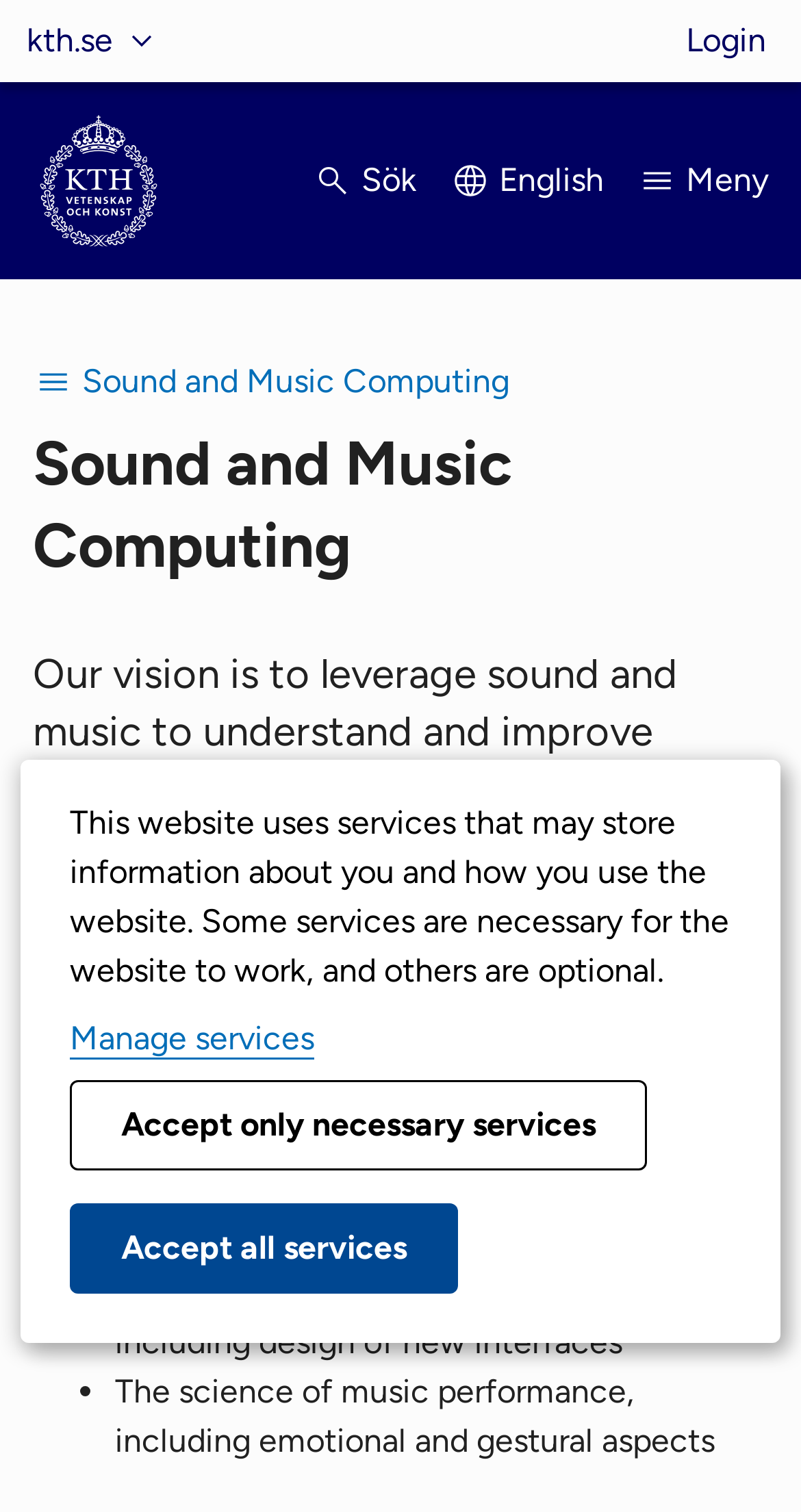Provide the bounding box coordinates for the area that should be clicked to complete the instruction: "Click the login button".

[0.856, 0.0, 0.956, 0.054]